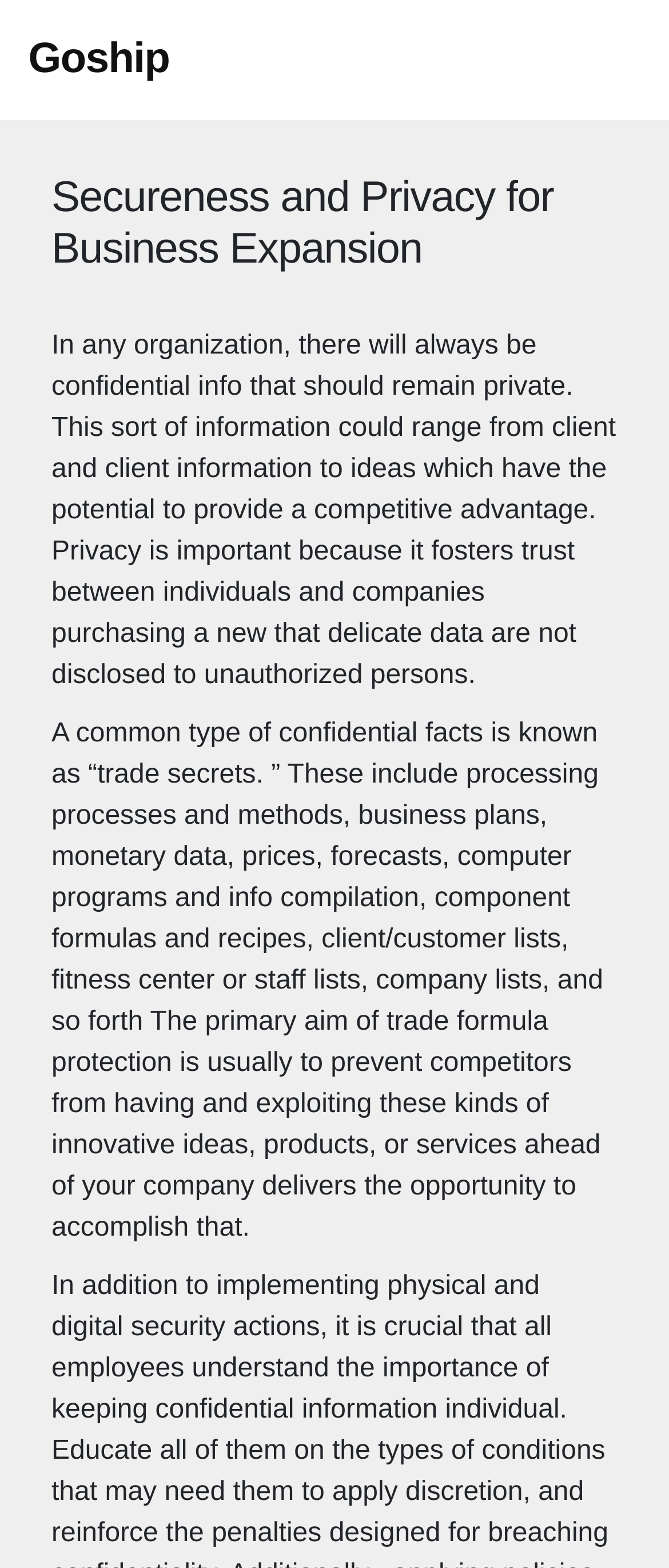Using the webpage screenshot and the element description Goship, determine the bounding box coordinates. Specify the coordinates in the format (top-left x, top-left y, bottom-right x, bottom-right y) with values ranging from 0 to 1.

[0.042, 0.023, 0.253, 0.053]